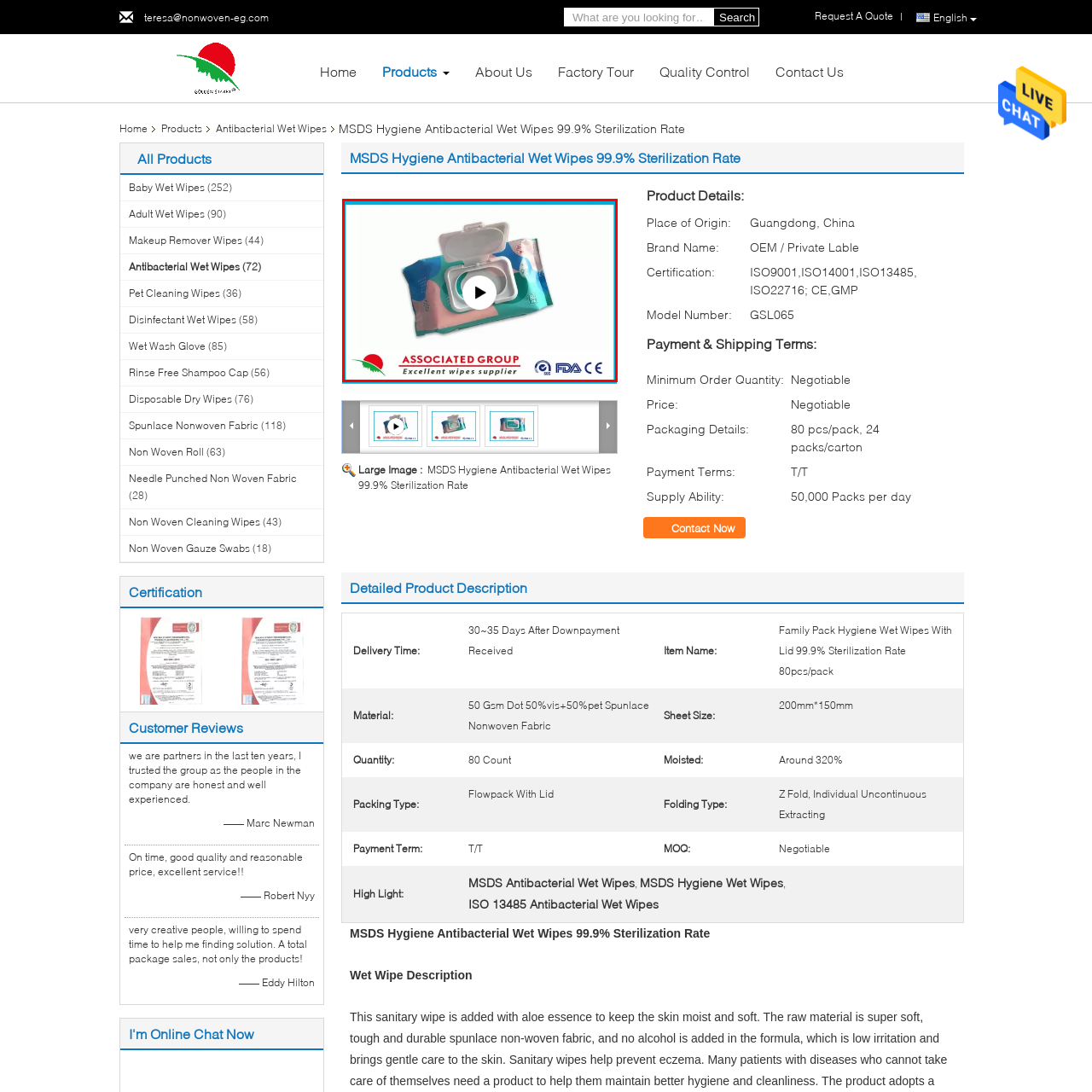What is the purpose of the play button overlay?
Review the image highlighted by the red bounding box and respond with a brief answer in one word or phrase.

To access multimedia content